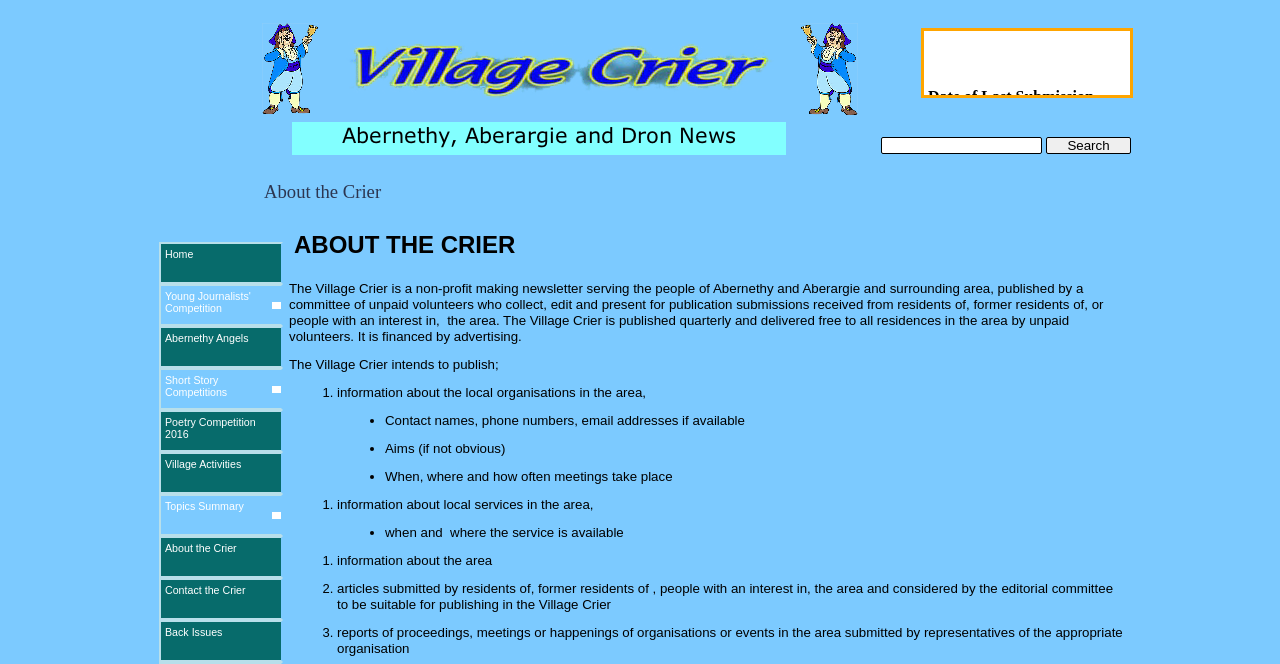What is the headline of the webpage?

ABOUT THE CRIER